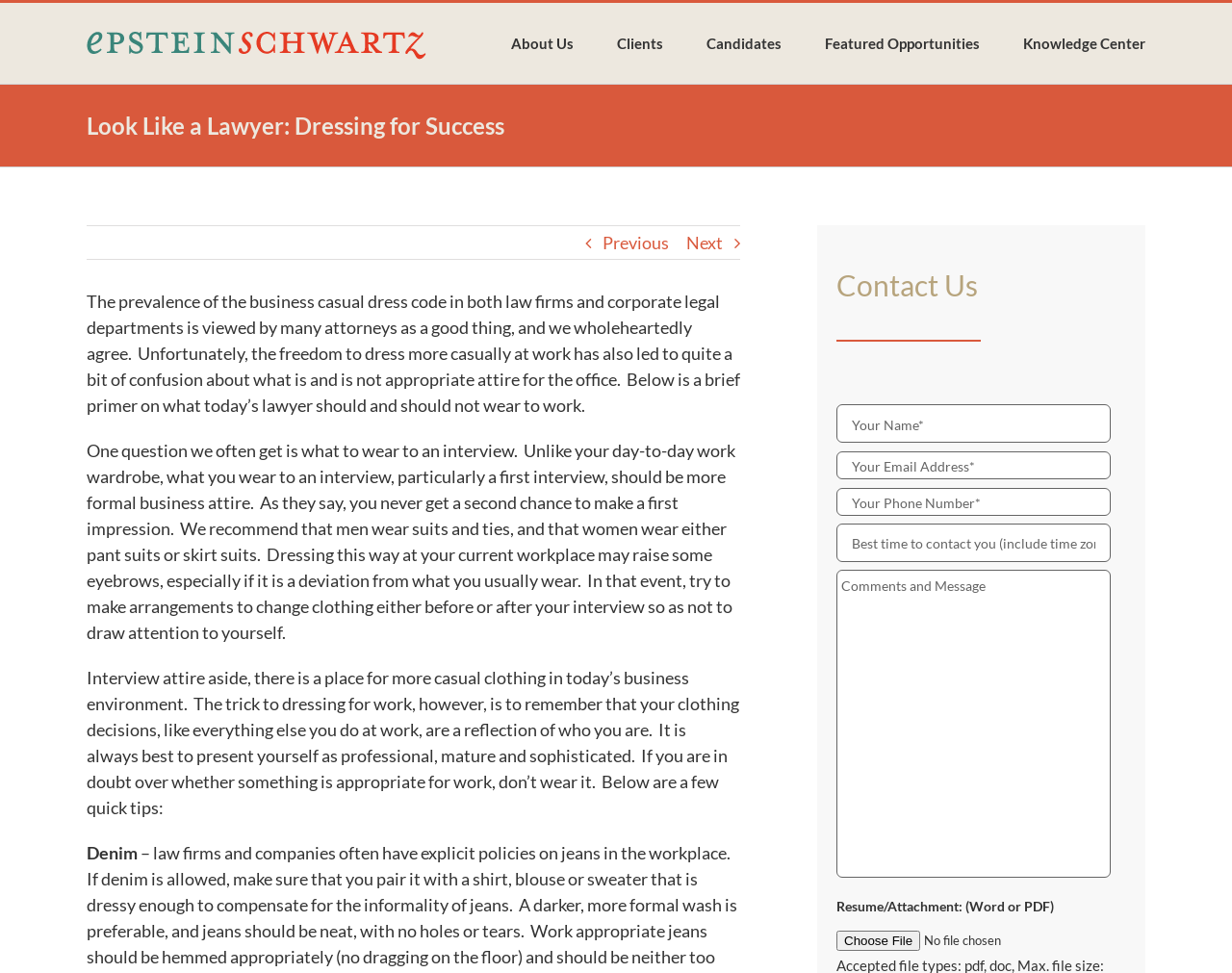Give a one-word or one-phrase response to the question: 
What is the recommended attire for a job interview?

Formal business attire